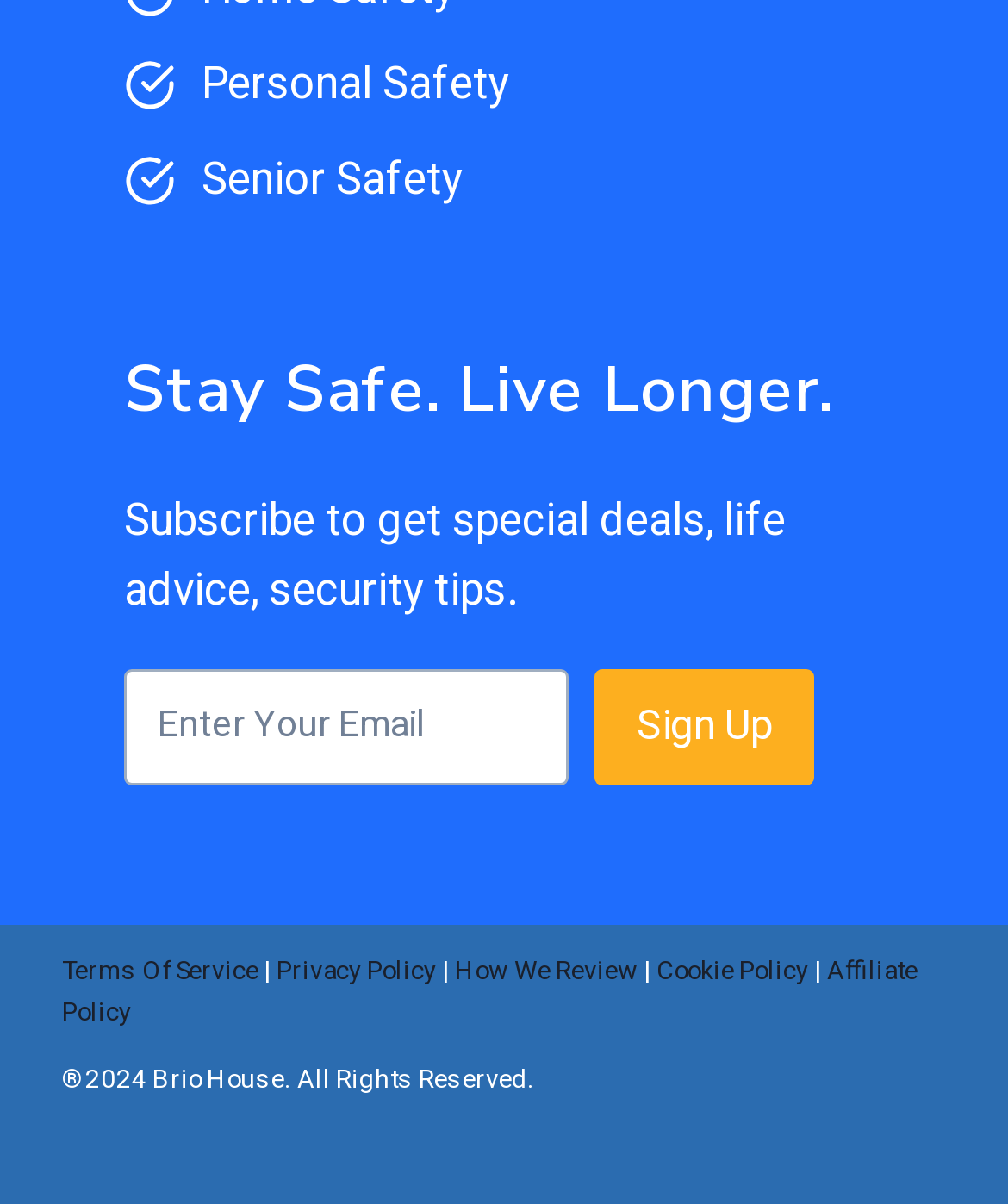Identify the bounding box coordinates necessary to click and complete the given instruction: "Enter email address".

[0.123, 0.557, 0.565, 0.652]